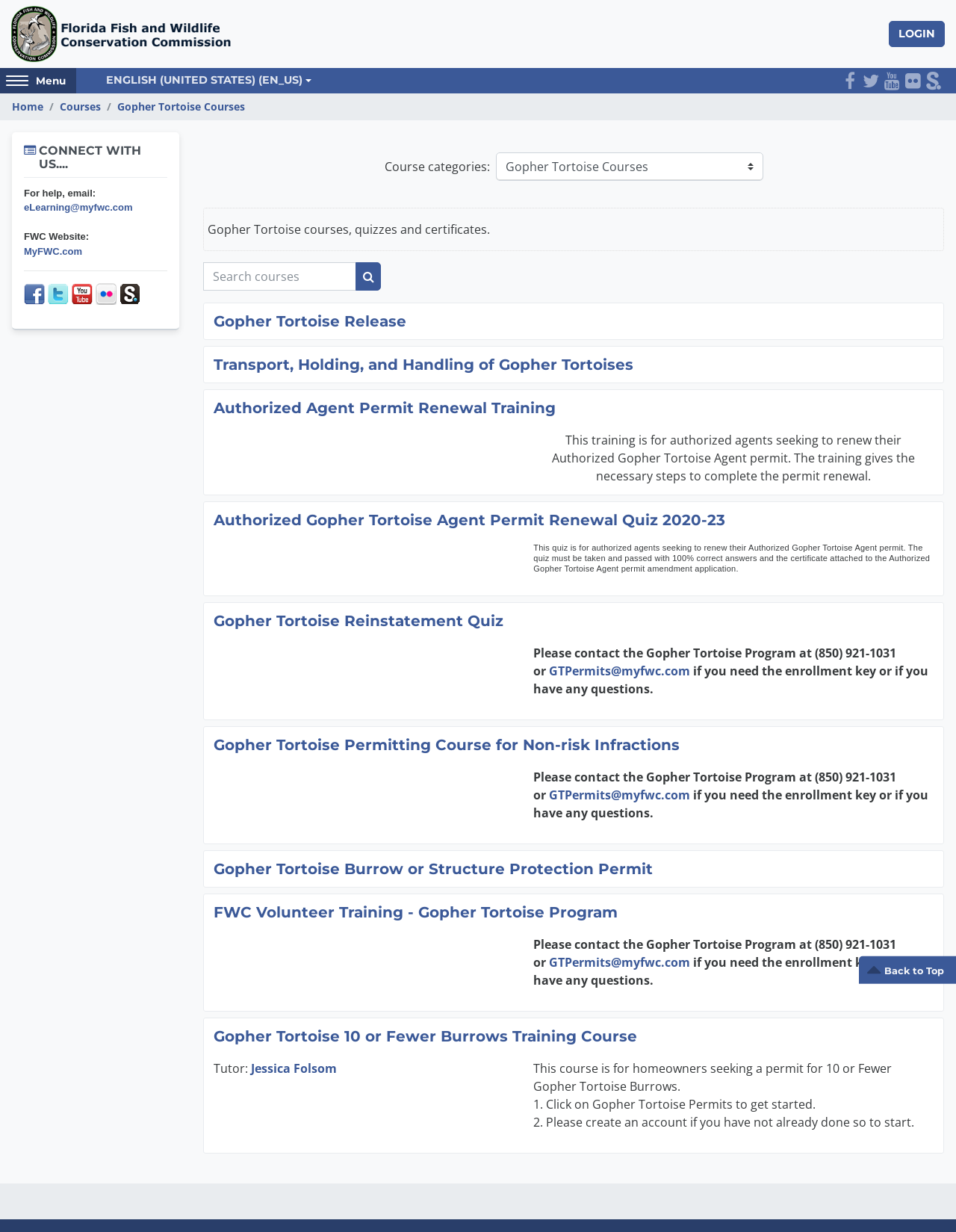With reference to the image, please provide a detailed answer to the following question: What is the name of the program that offers the courses?

I found the name of the program by looking at the heading 'FL Fish and Wildlife Conservation Commission' at the top of the content region.